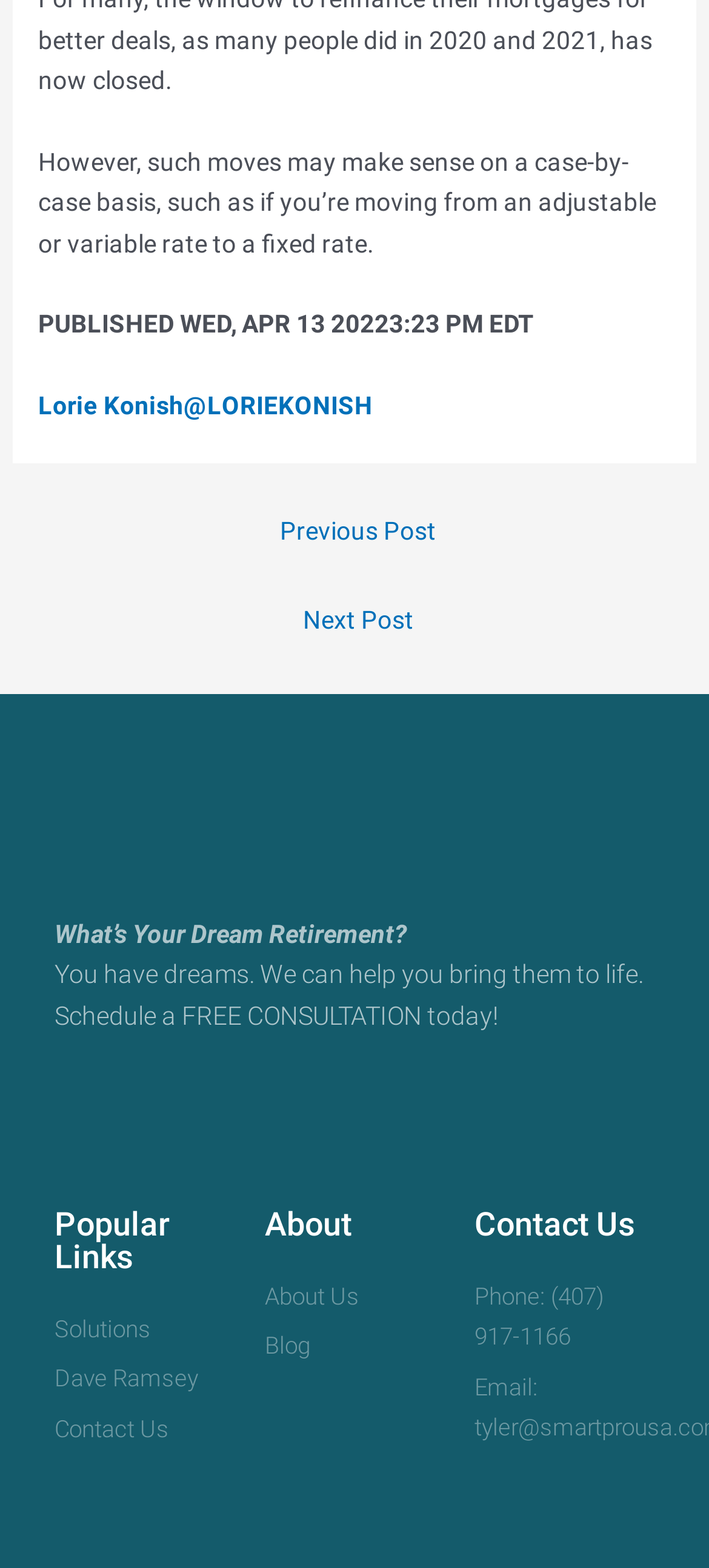Locate the bounding box coordinates of the element that should be clicked to execute the following instruction: "Contact Us".

[0.077, 0.899, 0.322, 0.925]